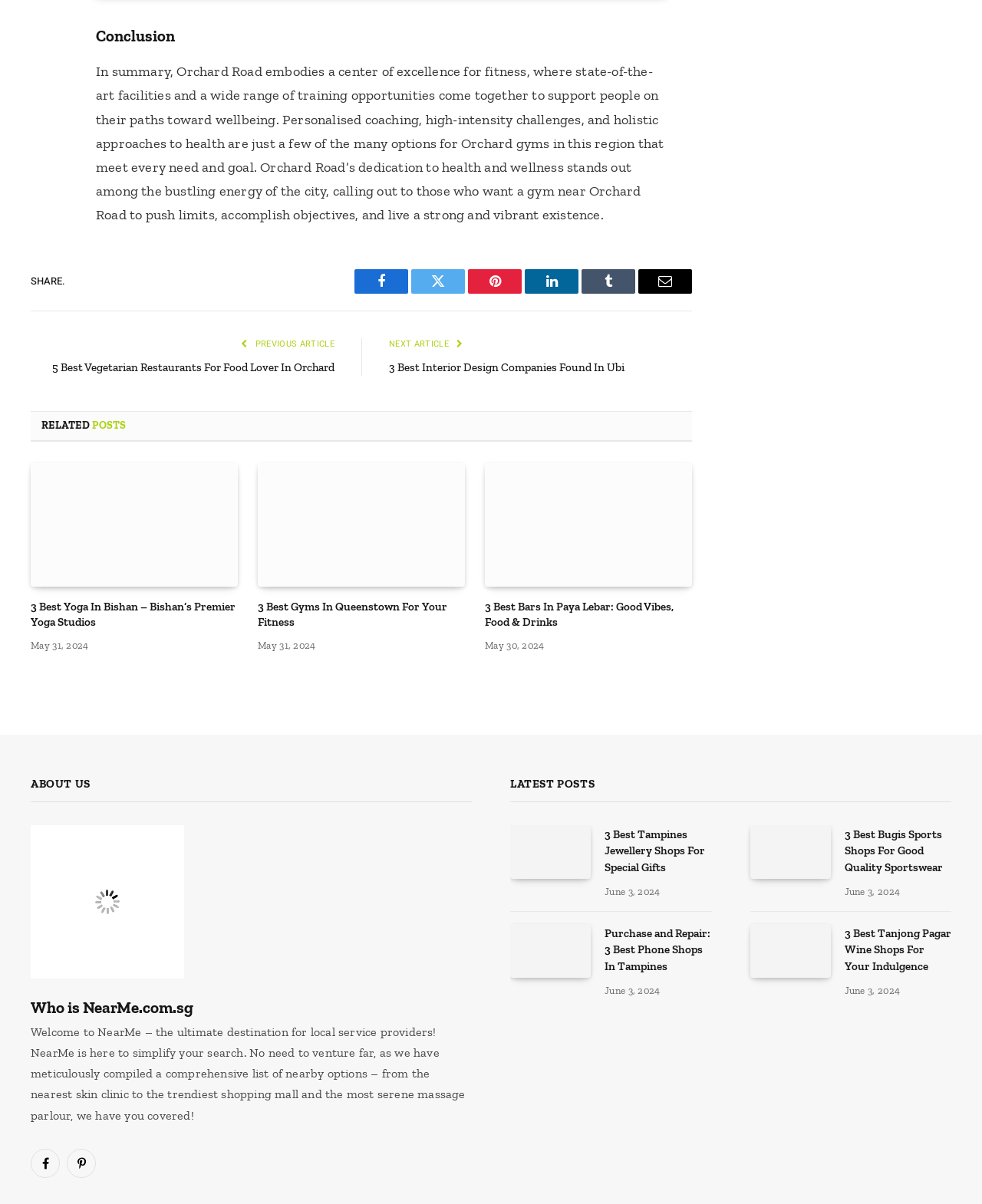Give a concise answer using only one word or phrase for this question:
How many related posts are displayed on the webpage?

4